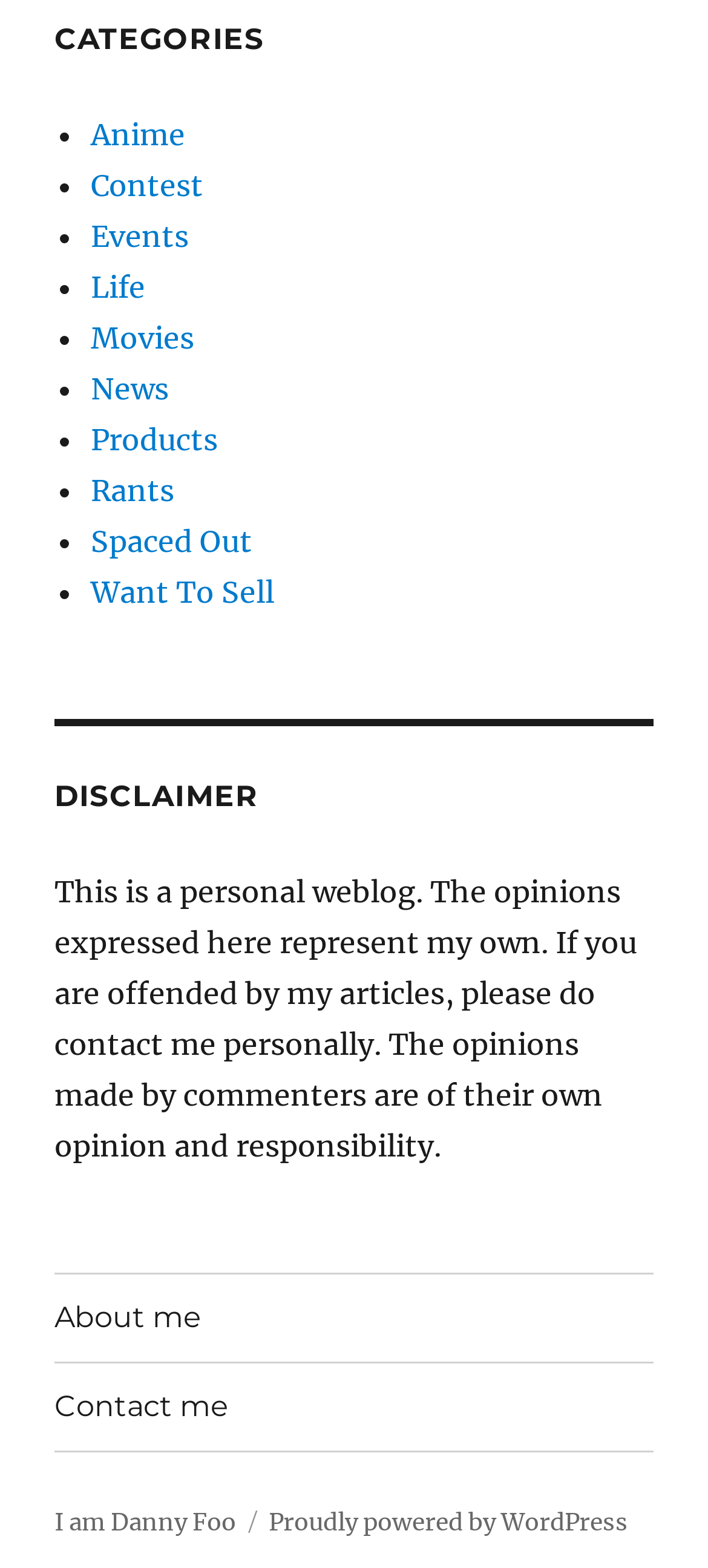Locate the bounding box coordinates of the clickable region necessary to complete the following instruction: "View Anime category". Provide the coordinates in the format of four float numbers between 0 and 1, i.e., [left, top, right, bottom].

[0.128, 0.074, 0.261, 0.097]